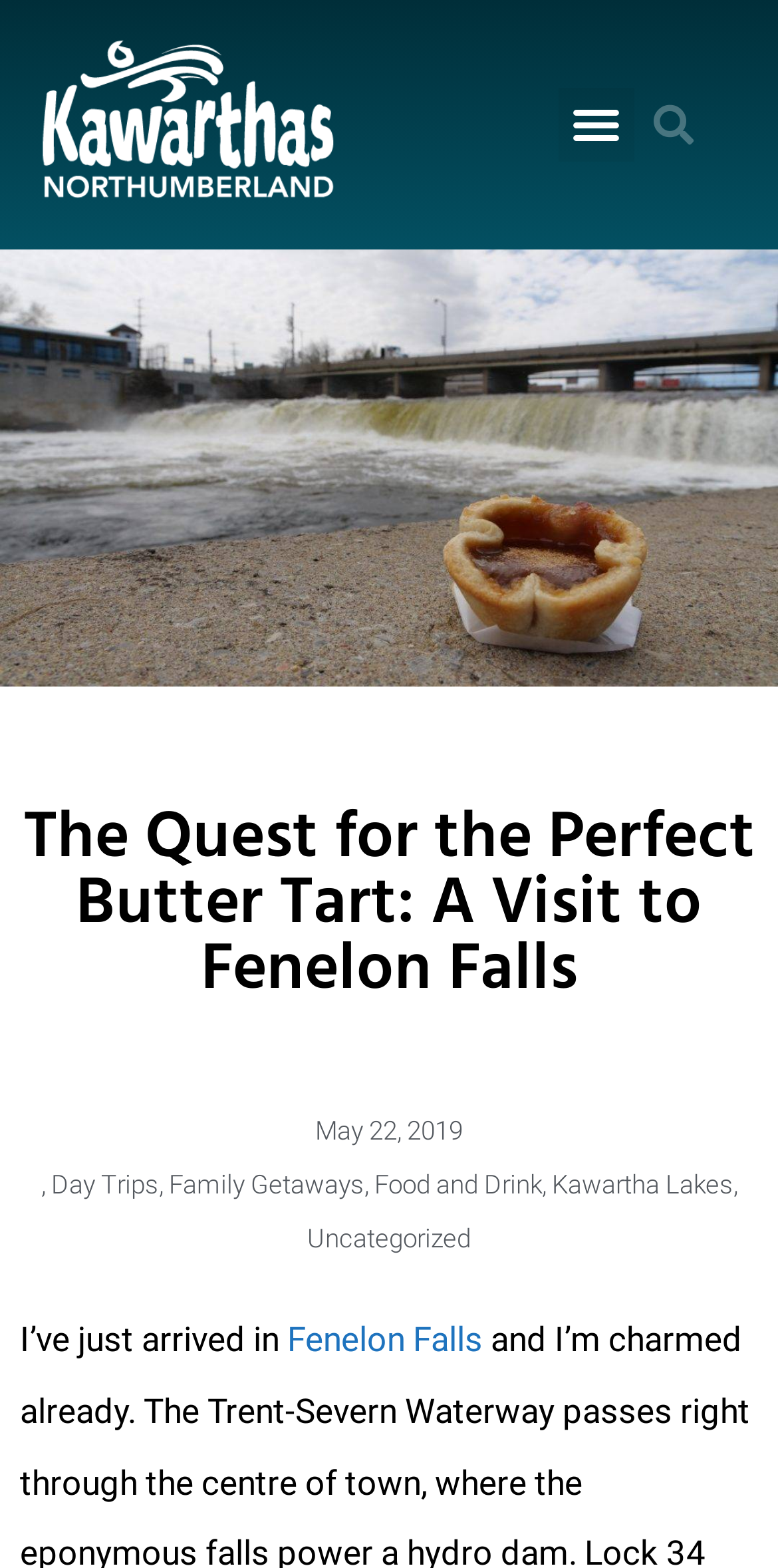Reply to the question with a brief word or phrase: What is the name of the town where the author has just arrived?

Fenelon Falls